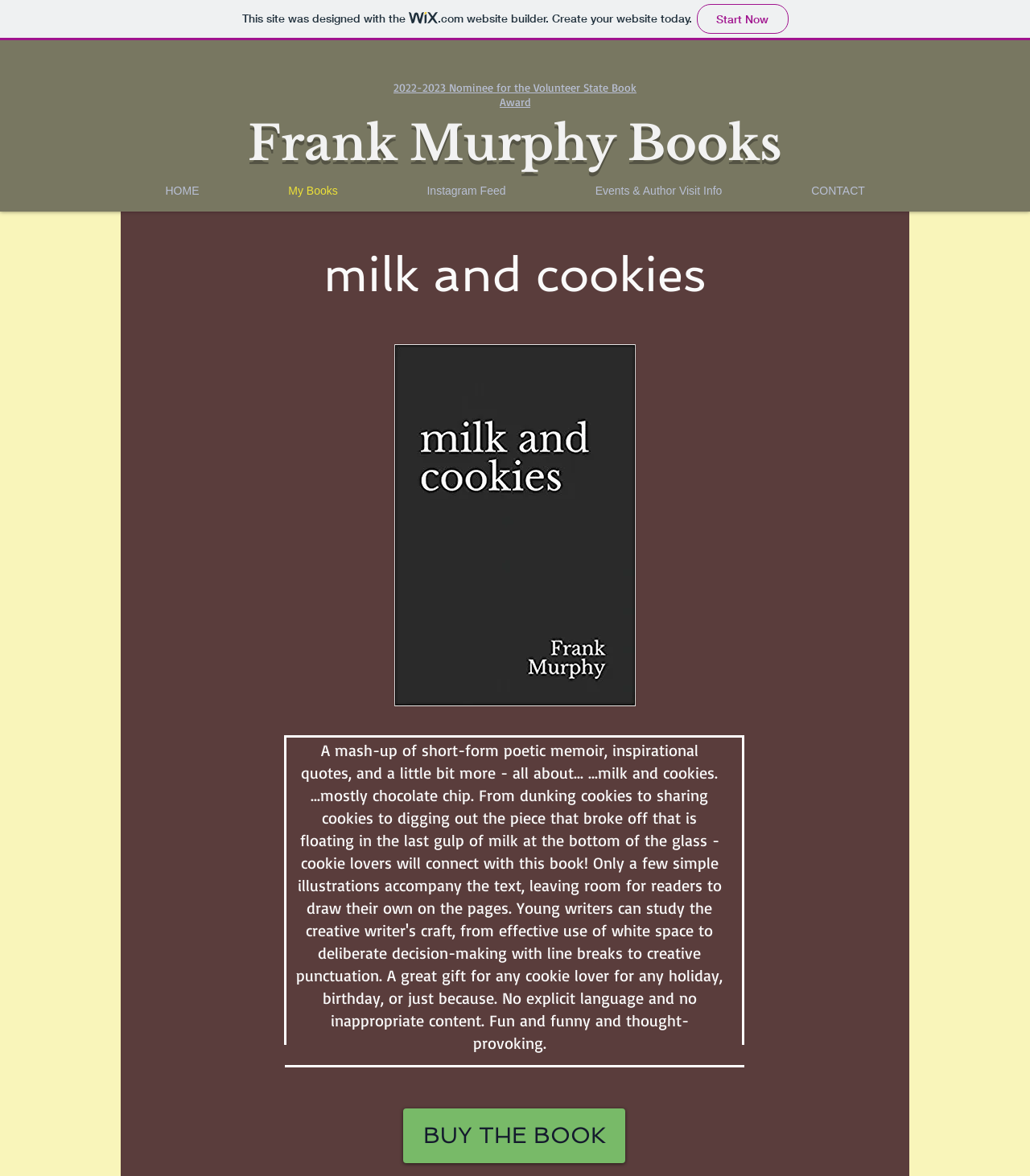Bounding box coordinates are specified in the format (top-left x, top-left y, bottom-right x, bottom-right y). All values are floating point numbers bounded between 0 and 1. Please provide the bounding box coordinate of the region this sentence describes: My Books

[0.237, 0.153, 0.371, 0.173]